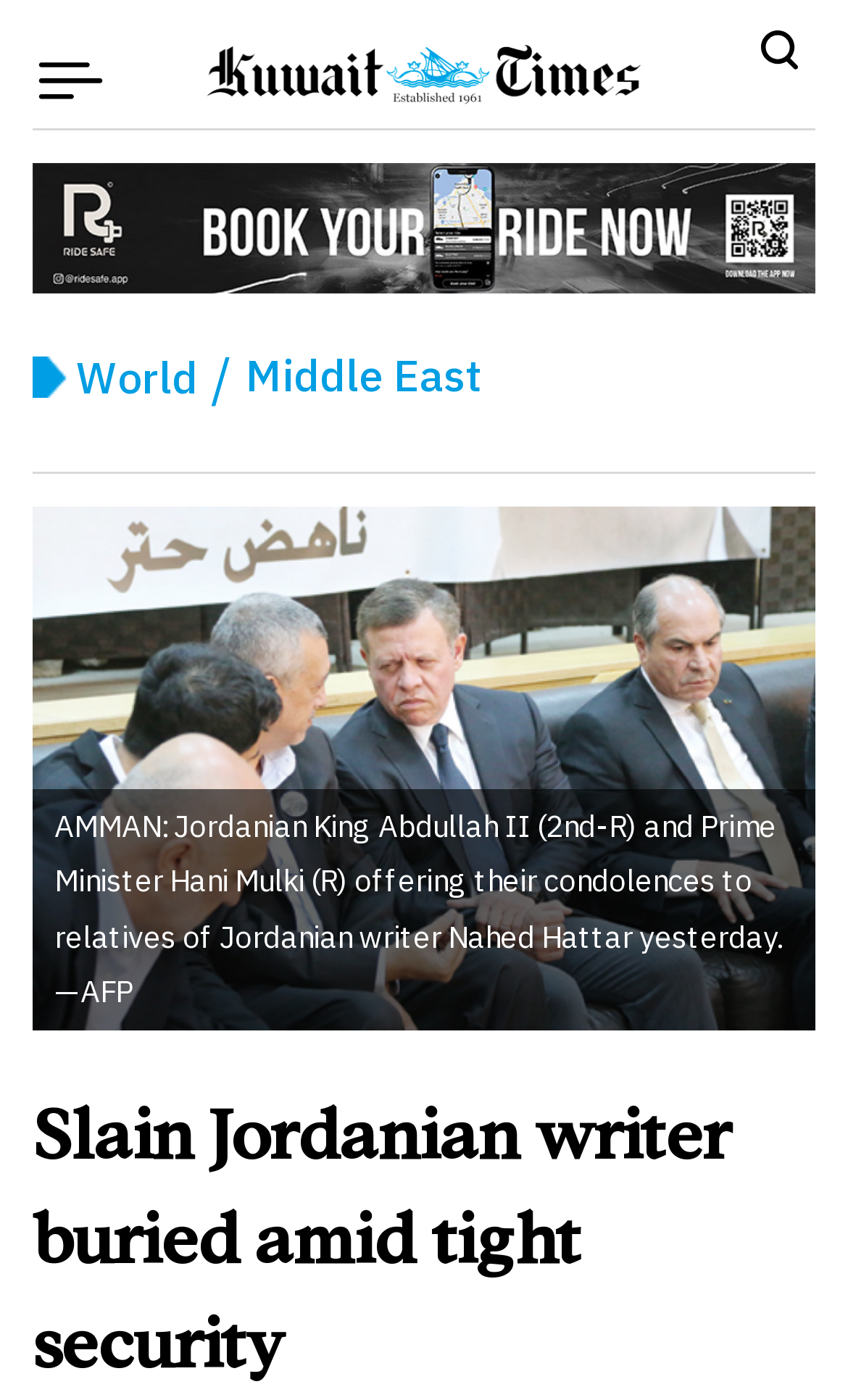Bounding box coordinates are specified in the format (top-left x, top-left y, bottom-right x, bottom-right y). All values are floating point numbers bounded between 0 and 1. Please provide the bounding box coordinate of the region this sentence describes: name="query" placeholder="Search"

[0.121, 0.103, 0.614, 0.137]